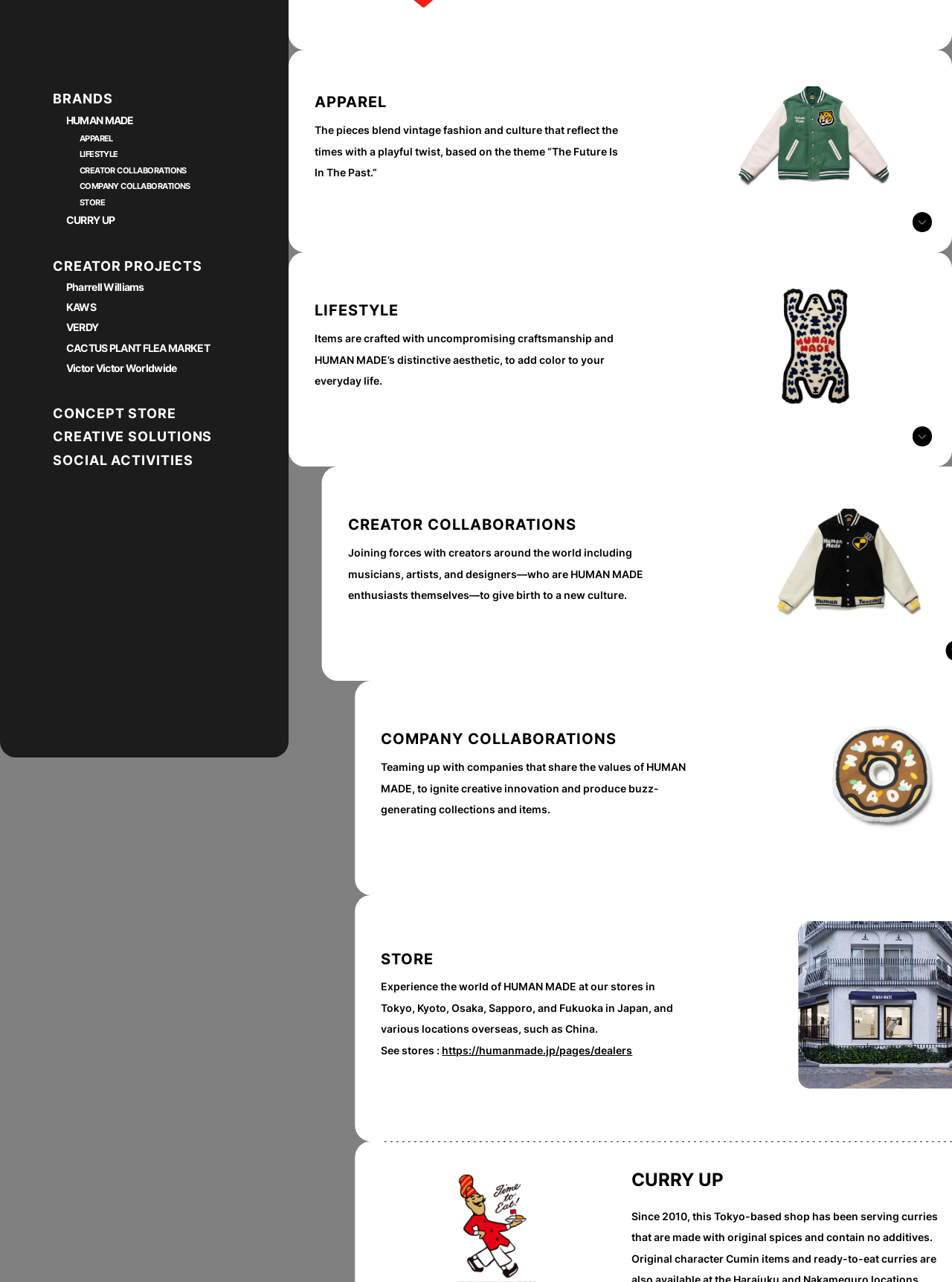Provide the bounding box coordinates for the UI element that is described as: "CONCEPT STORE".

[0.056, 0.315, 0.261, 0.33]